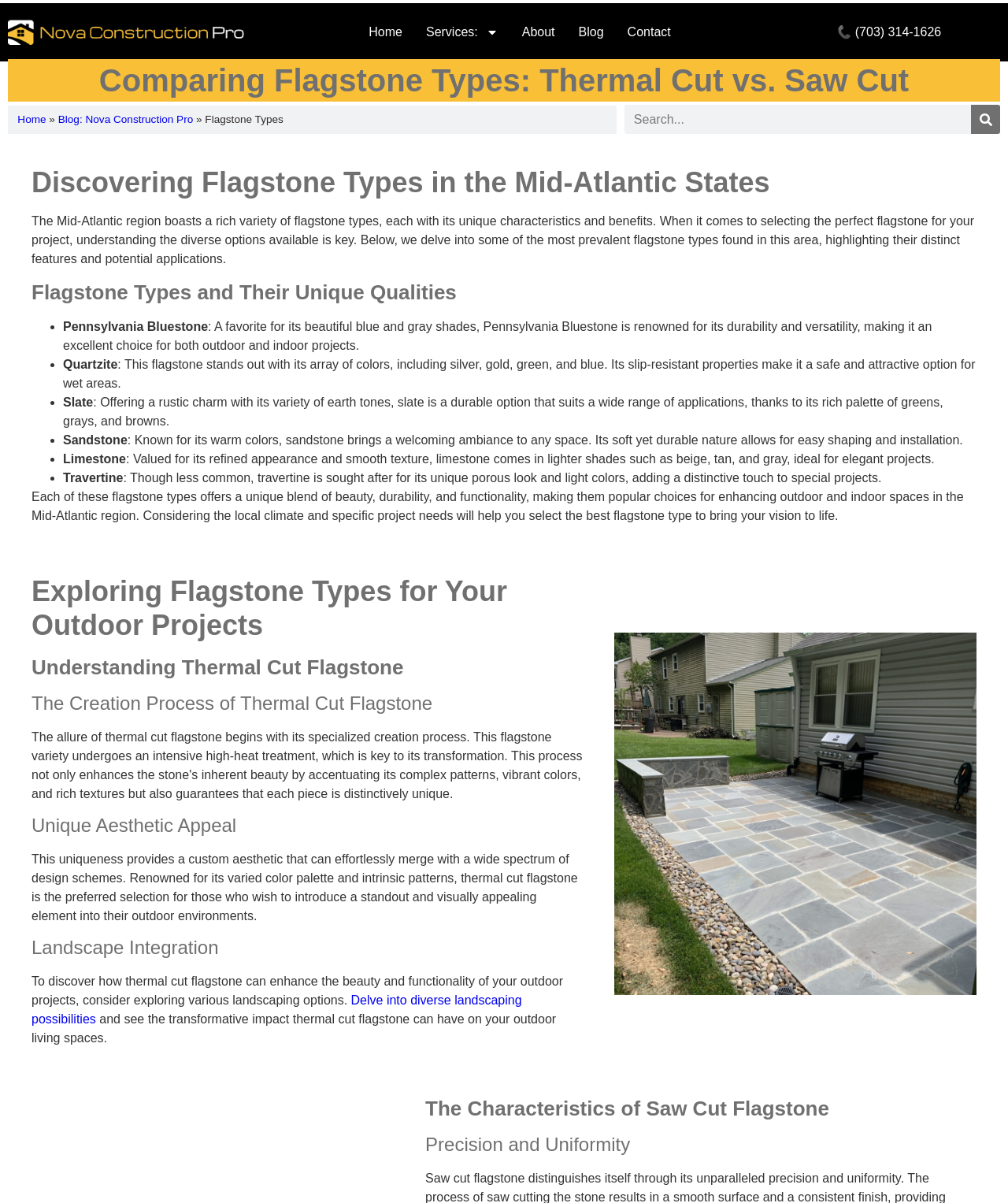Determine the primary headline of the webpage.

Comparing Flagstone Types: Thermal Cut vs. Saw Cut